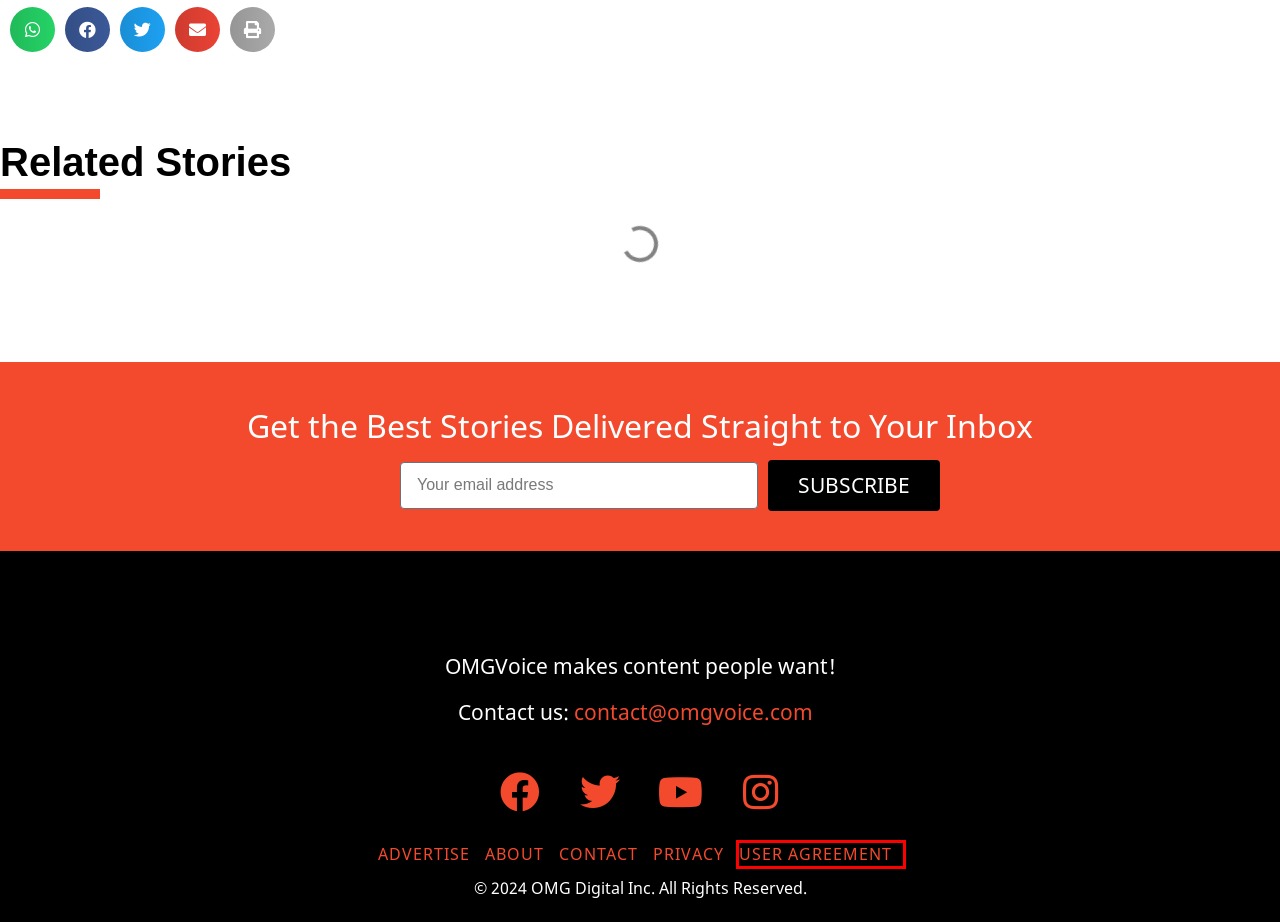Assess the screenshot of a webpage with a red bounding box and determine which webpage description most accurately matches the new page after clicking the element within the red box. Here are the options:
A. About OMGVoice
B. User Agreement
C. May 2020 - OMGVoice
D. Vanessa Waithera, Author at OMGVoice
E. Advertise With OMGVoice
F. Contact OMGVoice
G. Privacy Policy
H. OMGVoice - Social News for the Ghanaian Millennial

B